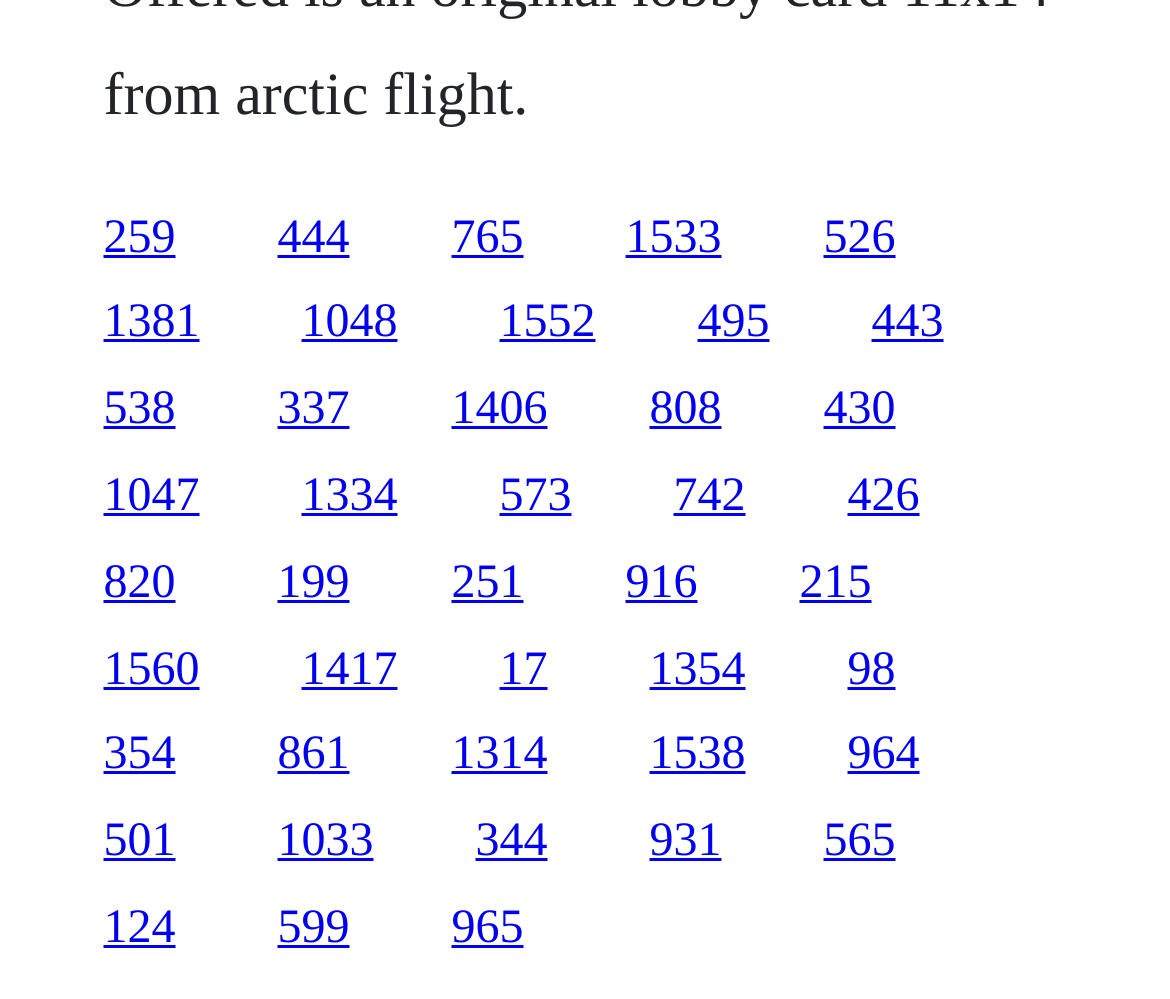Find the bounding box coordinates for the UI element whose description is: "1033". The coordinates should be four float numbers between 0 and 1, in the format [left, top, right, bottom].

[0.237, 0.817, 0.319, 0.868]